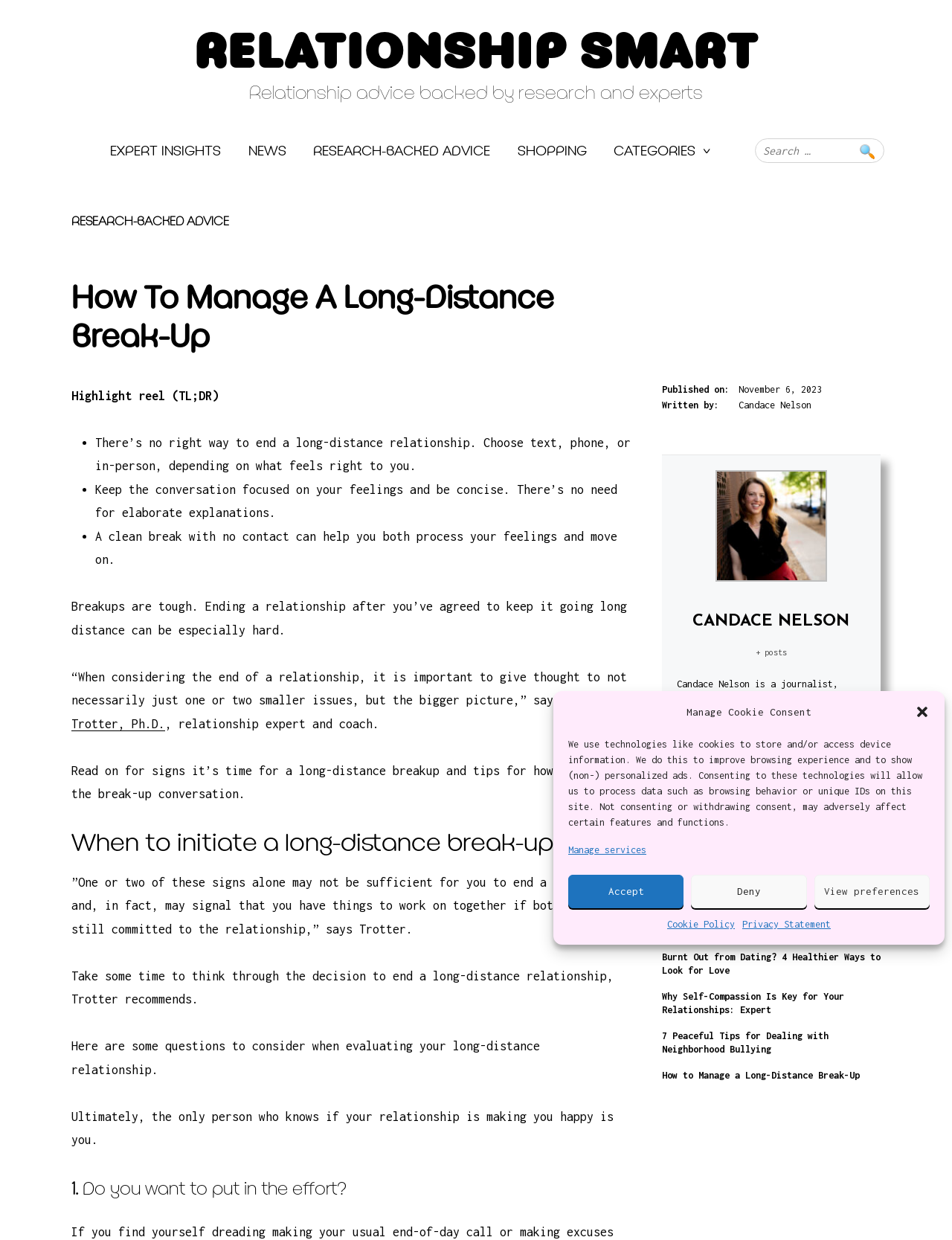Please indicate the bounding box coordinates for the clickable area to complete the following task: "Read about managing a long-distance break-up". The coordinates should be specified as four float numbers between 0 and 1, i.e., [left, top, right, bottom].

[0.695, 0.863, 0.903, 0.872]